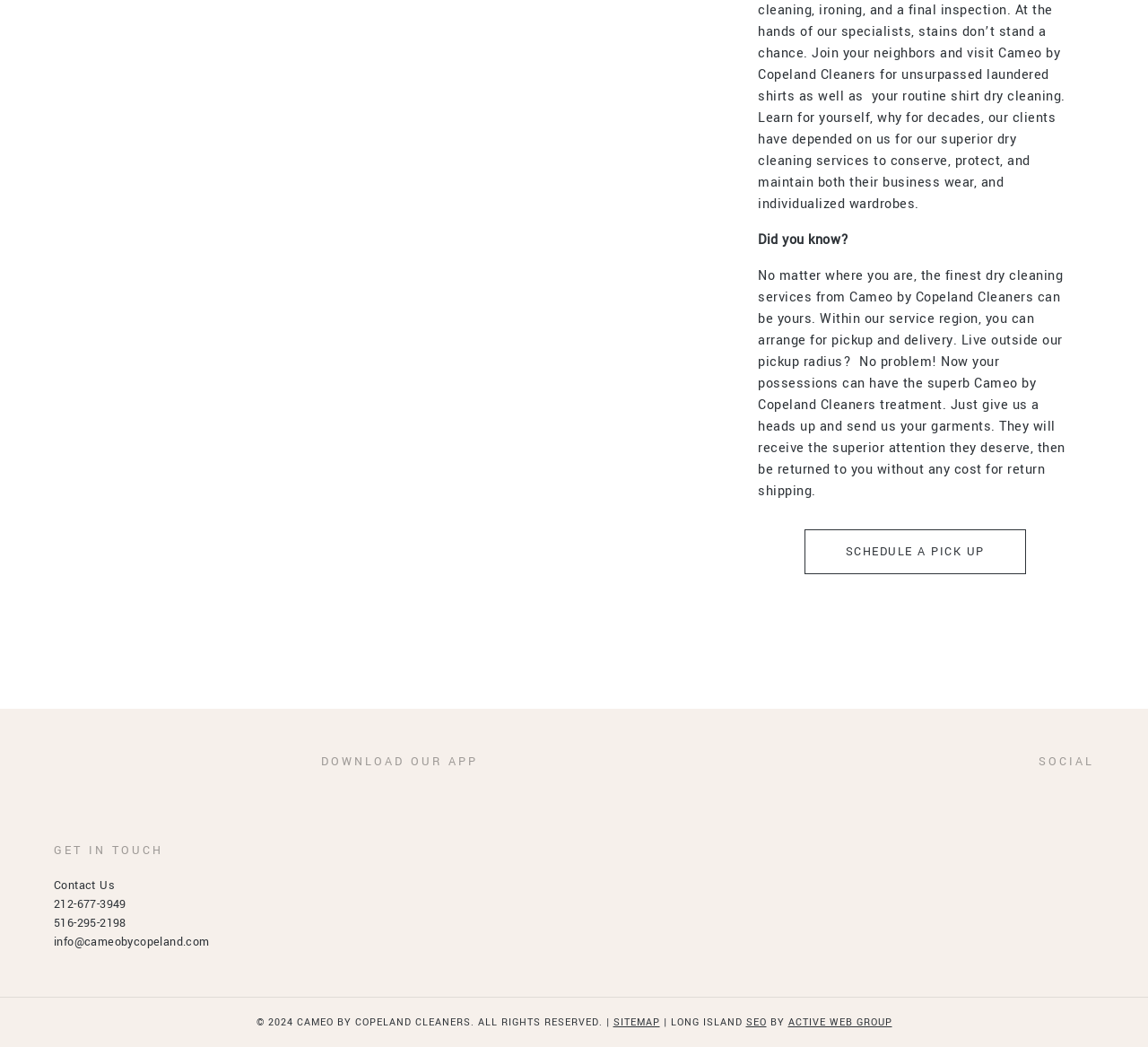Please predict the bounding box coordinates of the element's region where a click is necessary to complete the following instruction: "Schedule a pickup". The coordinates should be represented by four float numbers between 0 and 1, i.e., [left, top, right, bottom].

[0.7, 0.505, 0.893, 0.548]